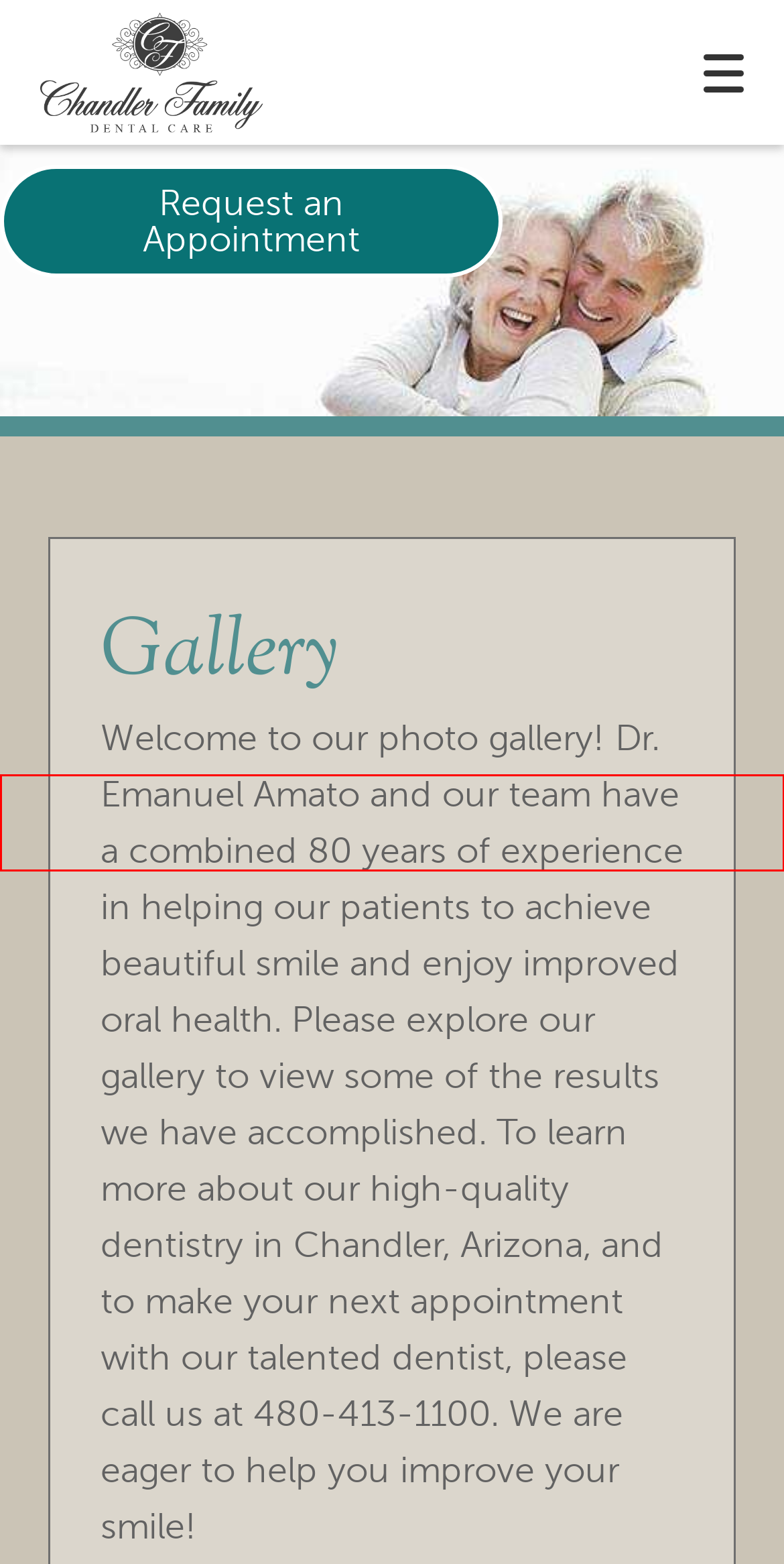Look at the screenshot of a webpage where a red rectangle bounding box is present. Choose the webpage description that best describes the new webpage after clicking the element inside the red bounding box. Here are the candidates:
A. Chandler Family Dental Care | Dentist in Chandler, AZ
B. Dental Treatments | Dentist in Chandler, AZ
C. Patient Resources | Dentist in Chandler, AZ
D. Our Reviews | Dentist in Chandler, AZ
E. Referring Doctors | Dentist in Chandler, AZ
F. Contact Our Dental Office | Dentist in Chandler, AZ
G. About Our Dental Practice | Dentist in Chandler, AZ
H. Privacy Policy | Dentist in Chandler, AZ

E